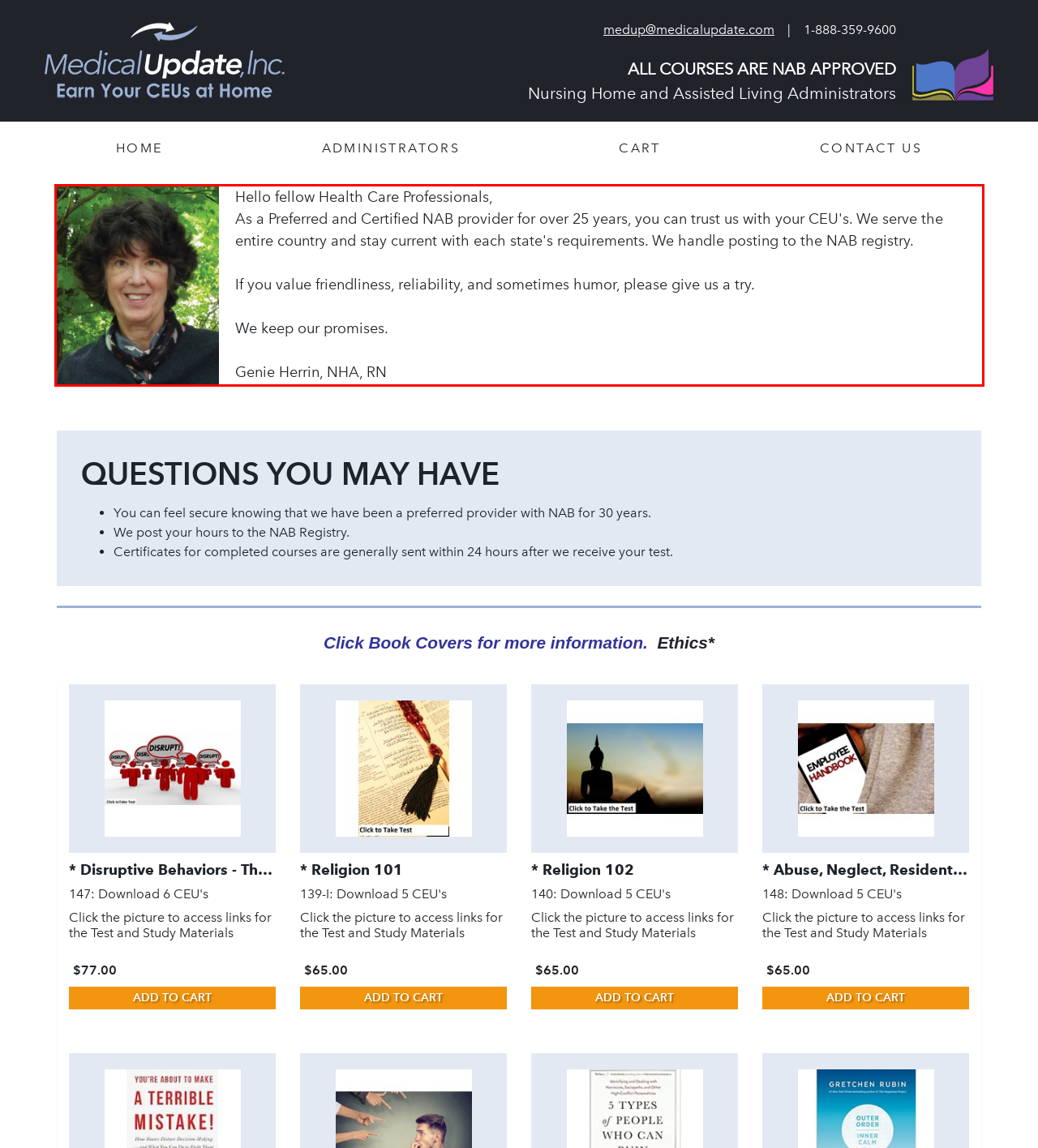In the screenshot of the webpage, find the red bounding box and perform OCR to obtain the text content restricted within this red bounding box.

Hello fellow Health Care Professionals, As a Preferred and Certified NAB provider for over 25 years, you can trust us with your CEU's. We serve the entire country and stay current with each state's requirements. We handle posting to the NAB registry. If you value friendliness, reliability, and sometimes humor, please give us a try. We keep our promises. Genie Herrin, NHA, RN